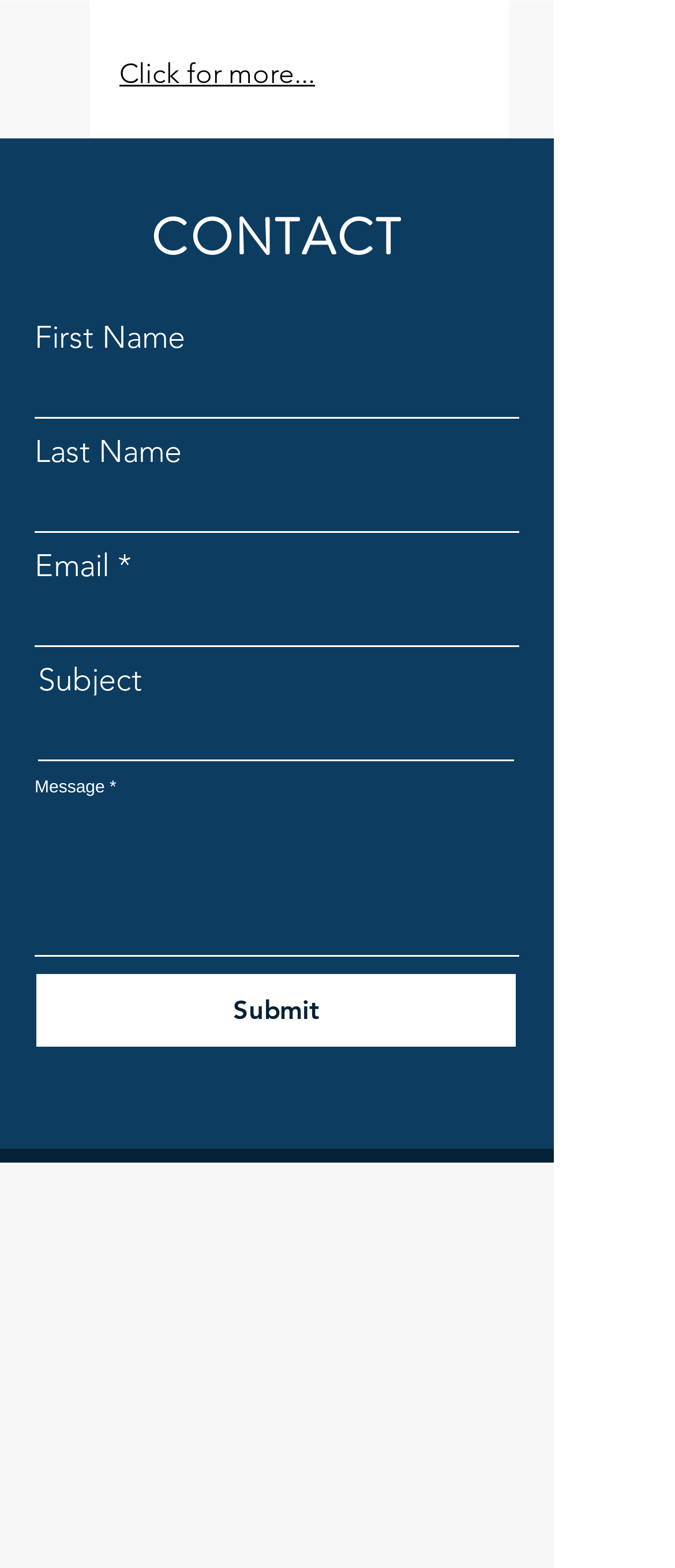Extract the bounding box coordinates for the UI element described as: "name="email"".

[0.051, 0.371, 0.769, 0.413]